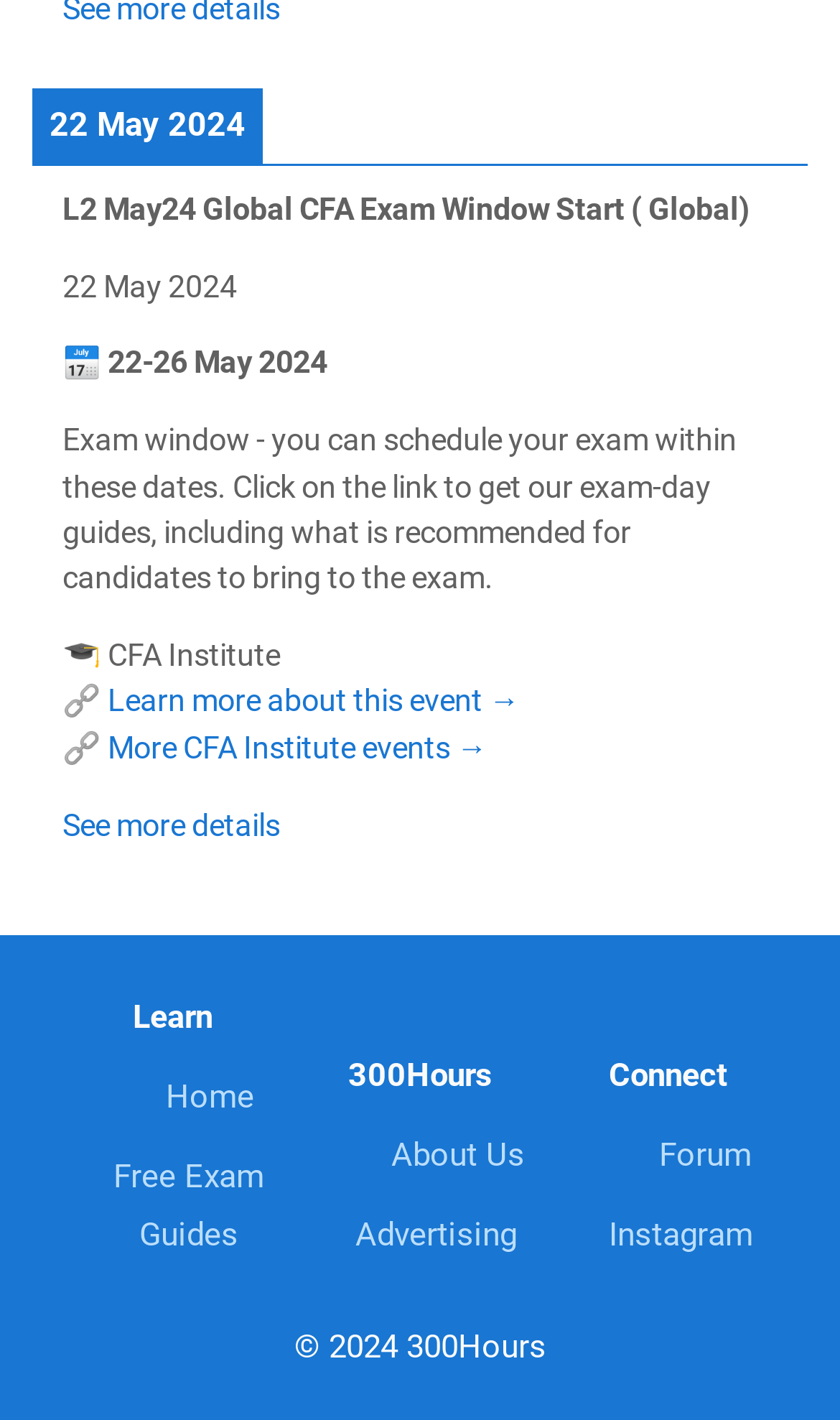Identify and provide the bounding box coordinates of the UI element described: "See more details". The coordinates should be formatted as [left, top, right, bottom], with each number being a float between 0 and 1.

[0.074, 0.568, 0.341, 0.593]